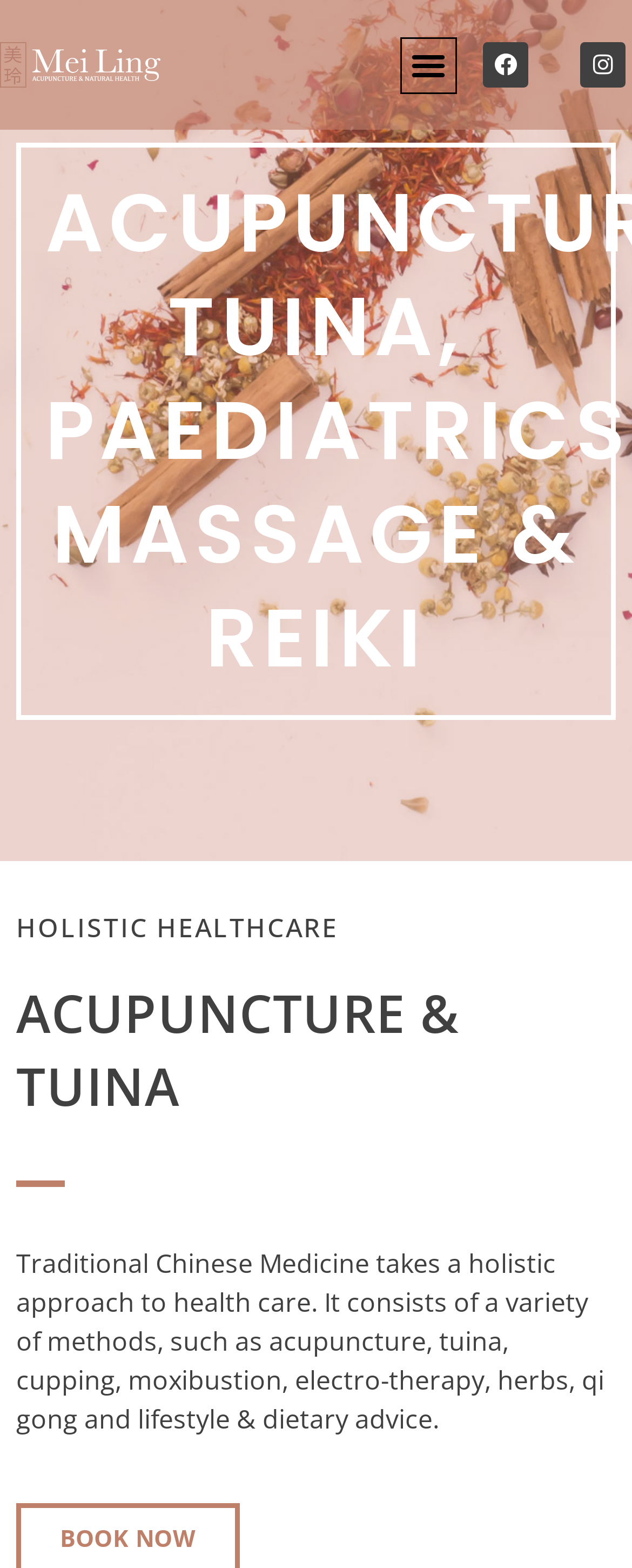What services are provided?
Please provide a comprehensive answer to the question based on the webpage screenshot.

The heading 'ACUPUNCTURE, TUINA, PAEDIATRICS, MASSAGE & REIKI' lists the services provided by the website, which include acupuncture, tuina, massage, and reiki.